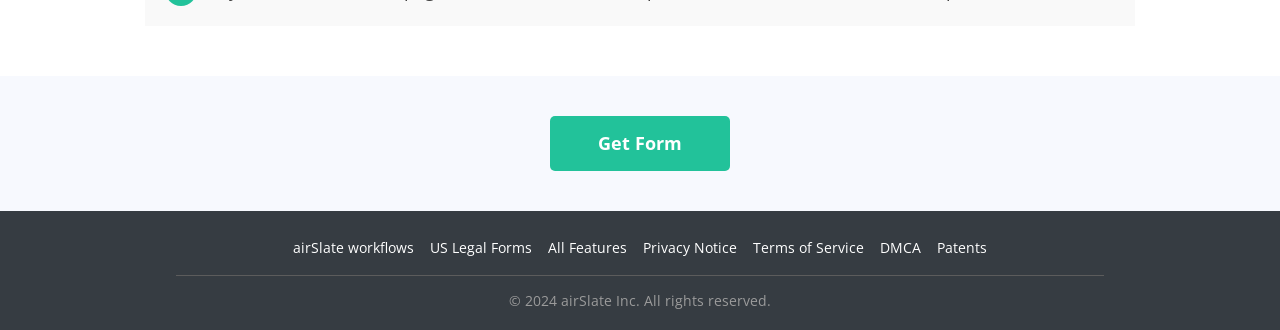Provide the bounding box coordinates for the UI element that is described as: "airSlate workflows".

[0.229, 0.721, 0.323, 0.779]